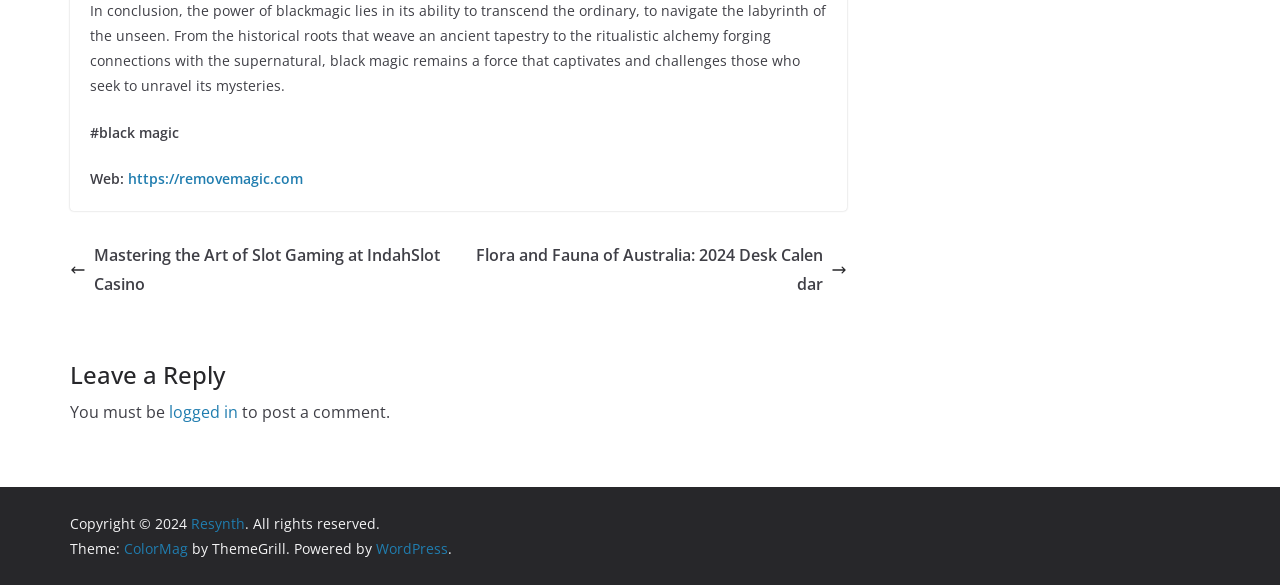Find the bounding box coordinates of the element you need to click on to perform this action: 'Check the copyright information'. The coordinates should be represented by four float values between 0 and 1, in the format [left, top, right, bottom].

[0.055, 0.878, 0.149, 0.91]